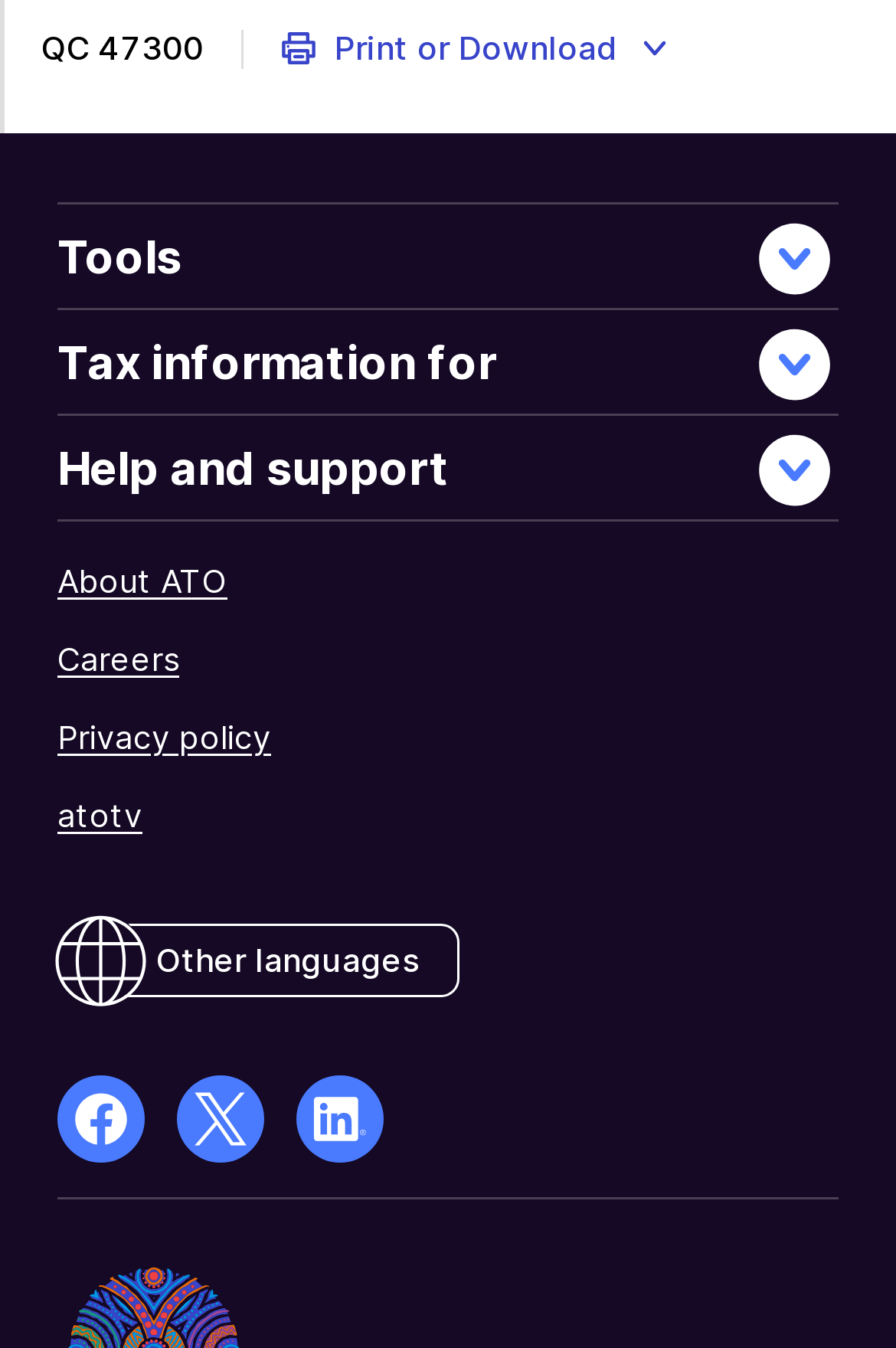How many image elements are there in the 'Print or Download' button?
Based on the visual details in the image, please answer the question thoroughly.

I found the 'Print or Download' button element and looked at its child elements. There are two image elements within the button, so the answer is 2.